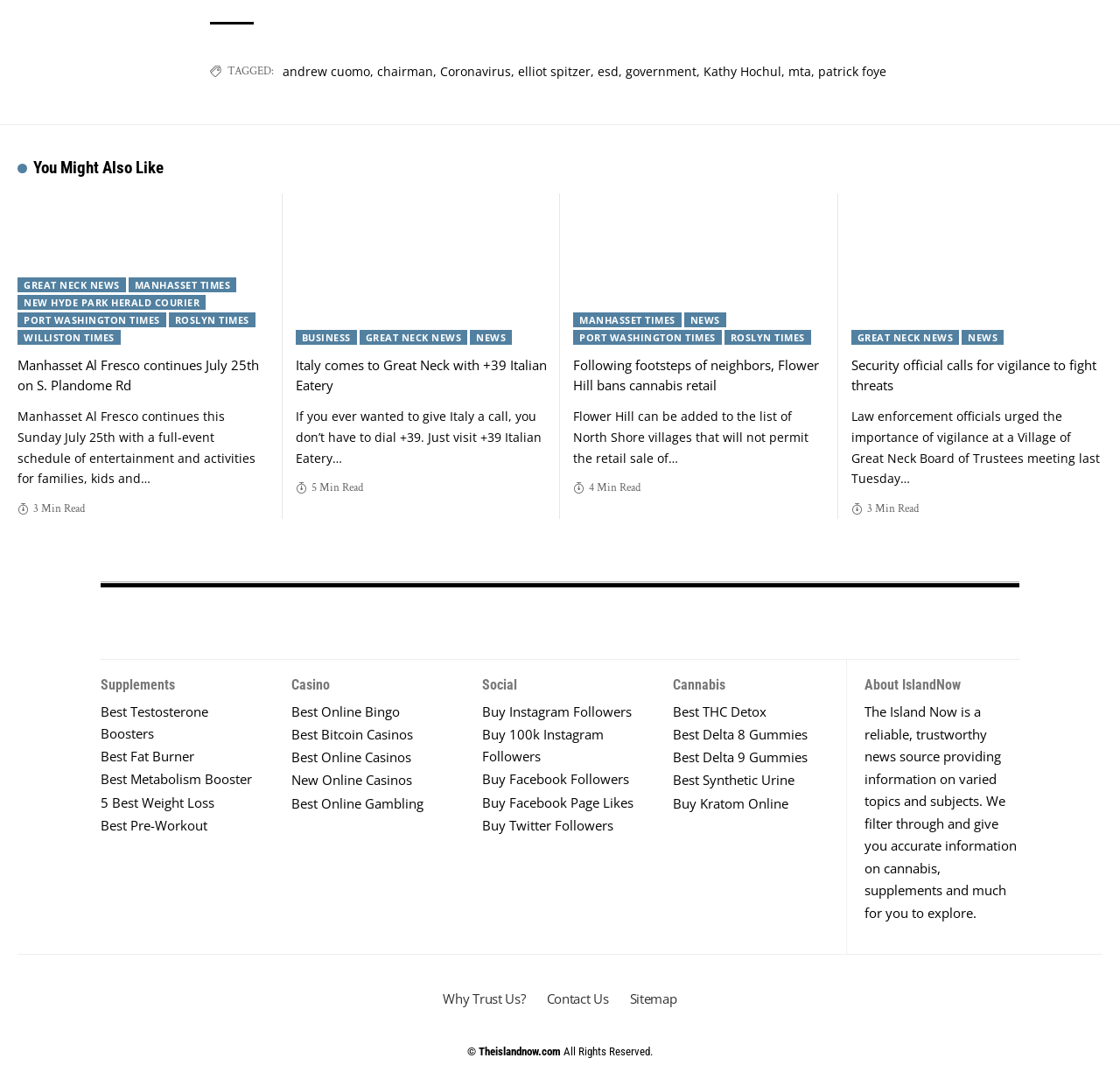Please give the bounding box coordinates of the area that should be clicked to fulfill the following instruction: "Click on 'Manhasset Al Fresco continues July 25th on S. Plandome Rd'". The coordinates should be in the format of four float numbers from 0 to 1, i.e., [left, top, right, bottom].

[0.016, 0.181, 0.24, 0.32]